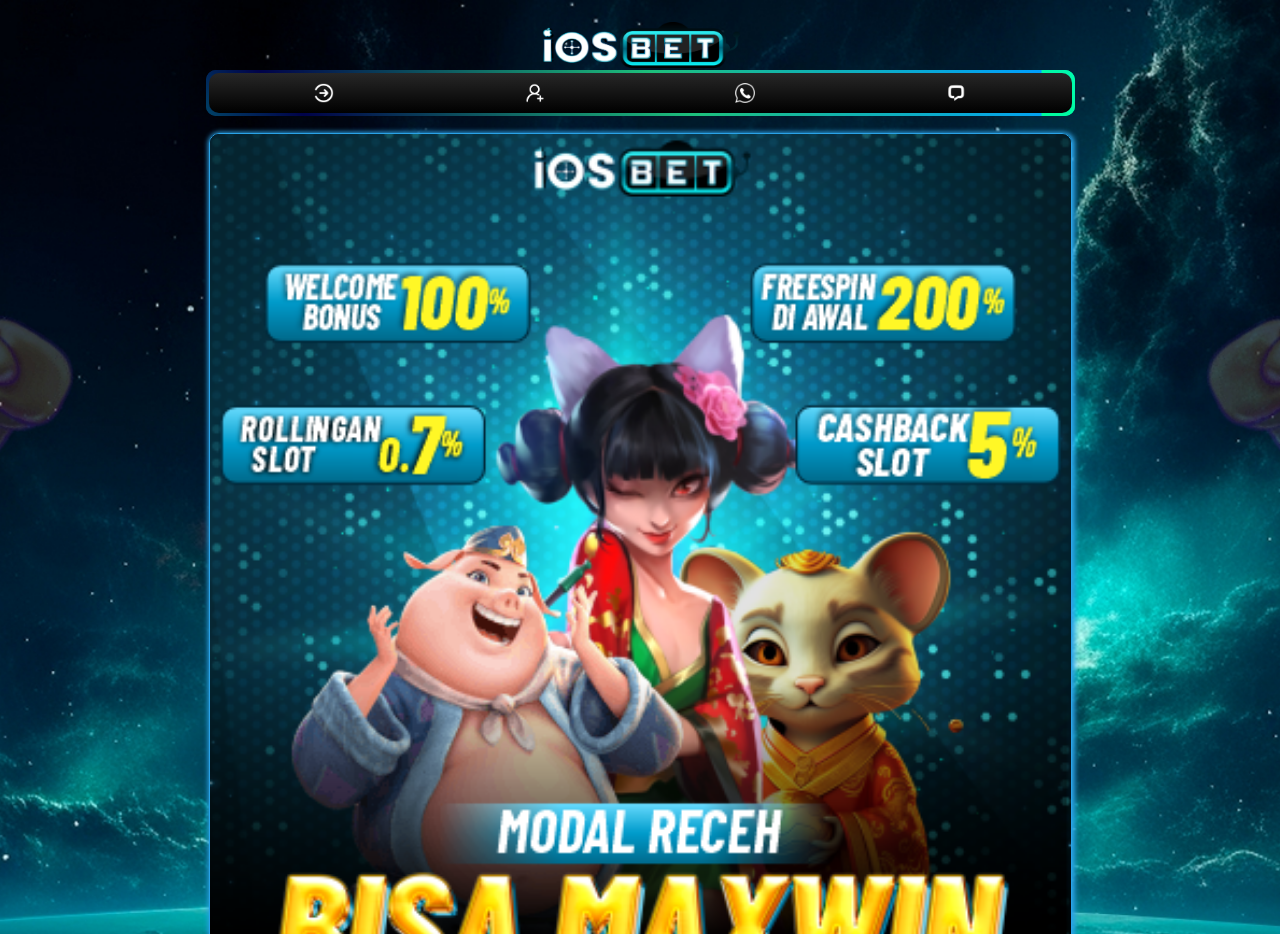Answer the following in one word or a short phrase: 
How many buttons are on the webpage?

5